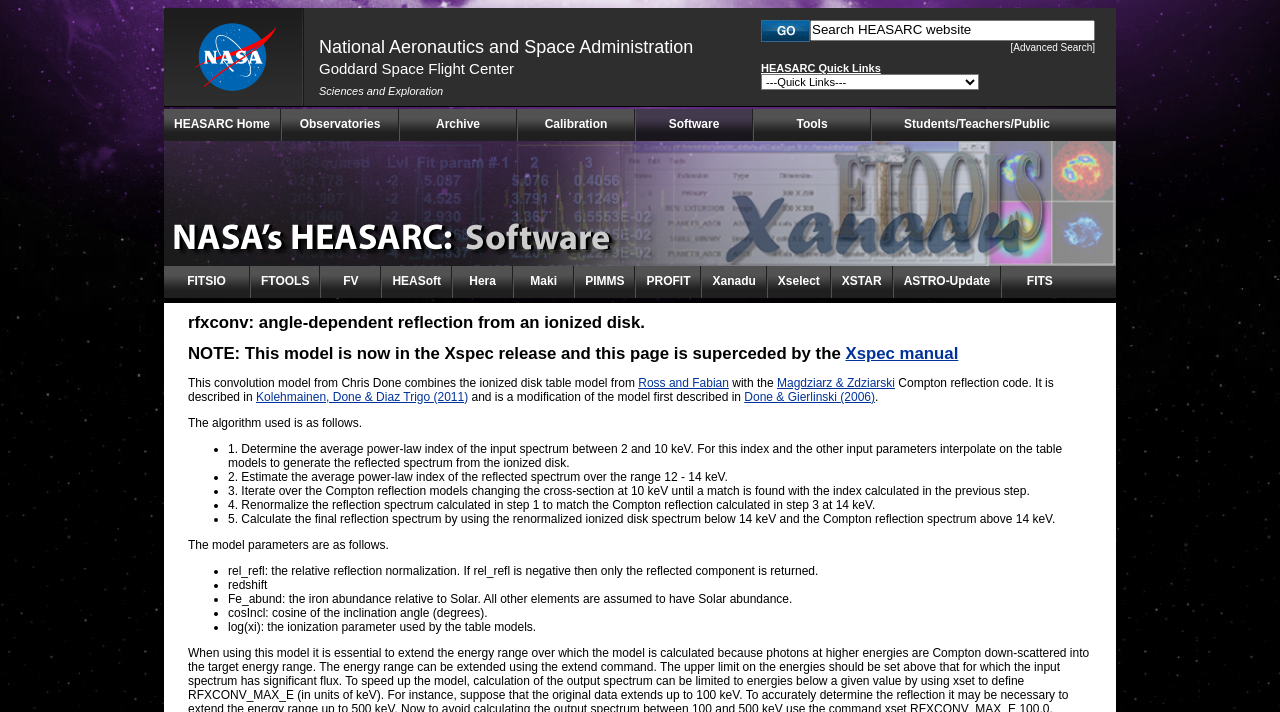How many links are there in the 'HEASARC Quick Links' section?
Provide a detailed answer to the question using information from the image.

I counted the number of link elements that are children of the combobox element with the text 'HEASARC Quick Links'.